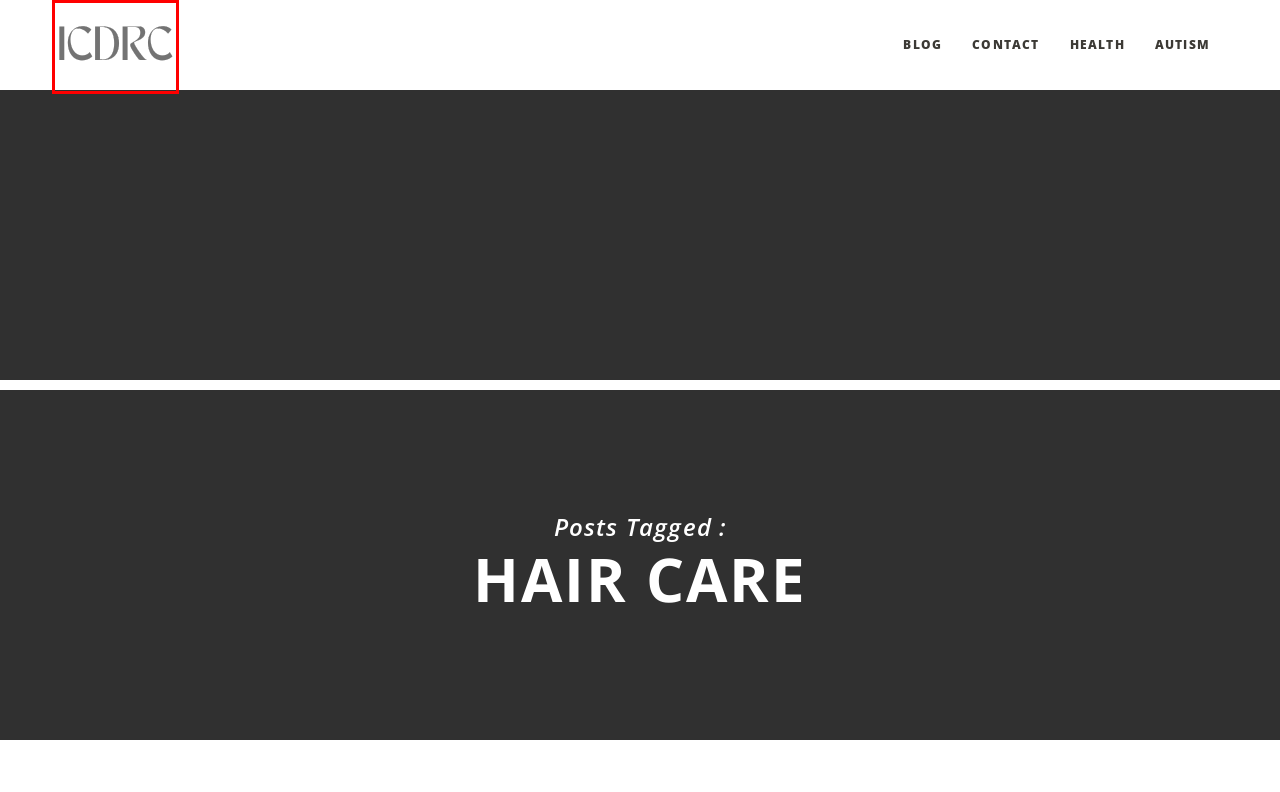You are given a screenshot depicting a webpage with a red bounding box around a UI element. Select the description that best corresponds to the new webpage after clicking the selected element. Here are the choices:
A. essential oils for hand mouth and foot disease - Harmony & Hue
B. Best Products For Hyperpigmentation Asian Skin - Harmony & Hue
C. Blog - Harmony & Hue
D. Health - Harmony & Hue
E. Men Celebrities With Long Hair - Harmony & Hue
F. L'bri Skin Care Complaints - Harmony & Hue
G. Autism - Harmony & Hue
H. Contact - Harmony & Hue

C